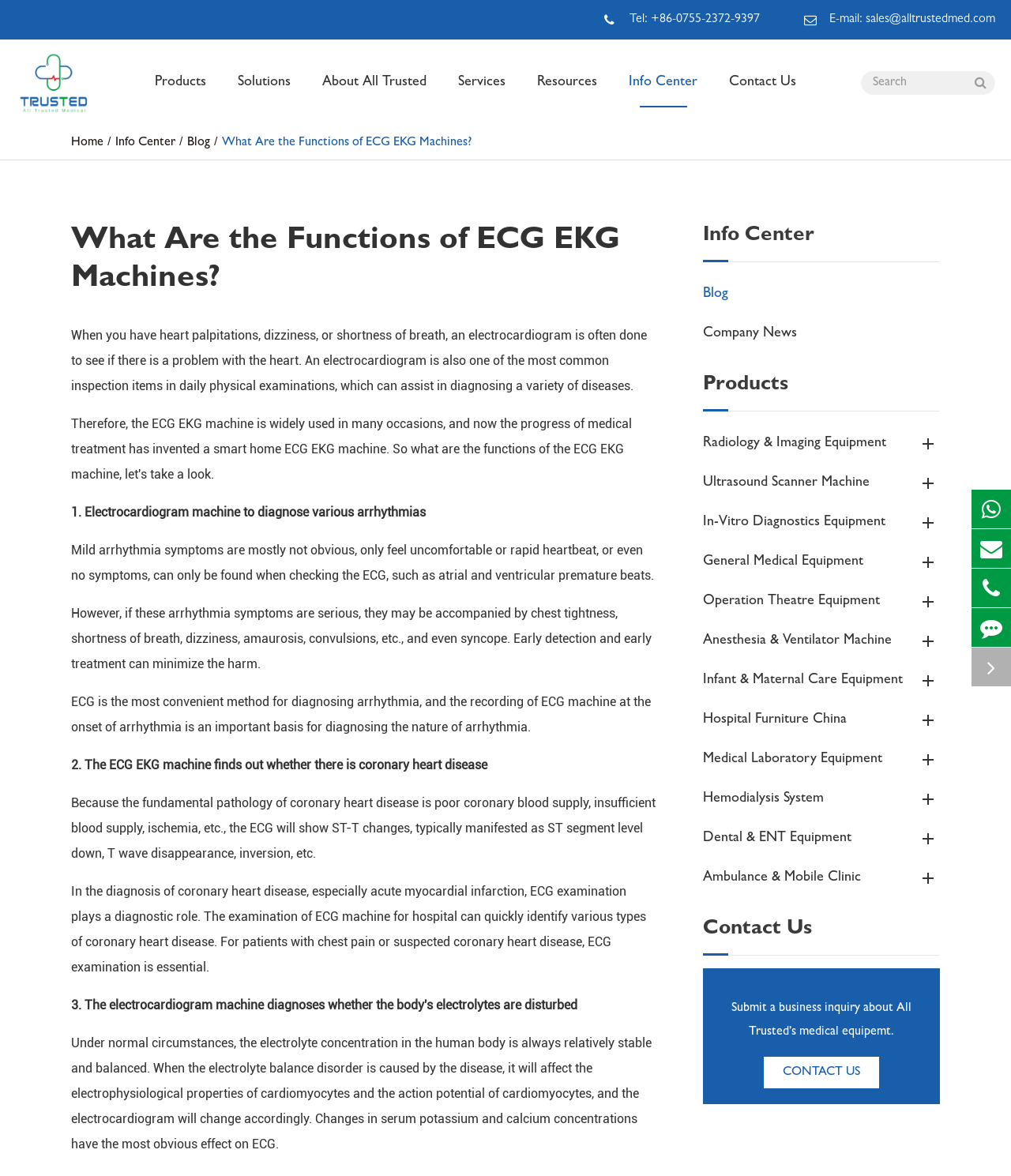Find the bounding box coordinates for the UI element whose description is: "MRI Machine". The coordinates should be four float numbers between 0 and 1, in the format [left, top, right, bottom].

[0.326, 0.128, 0.558, 0.152]